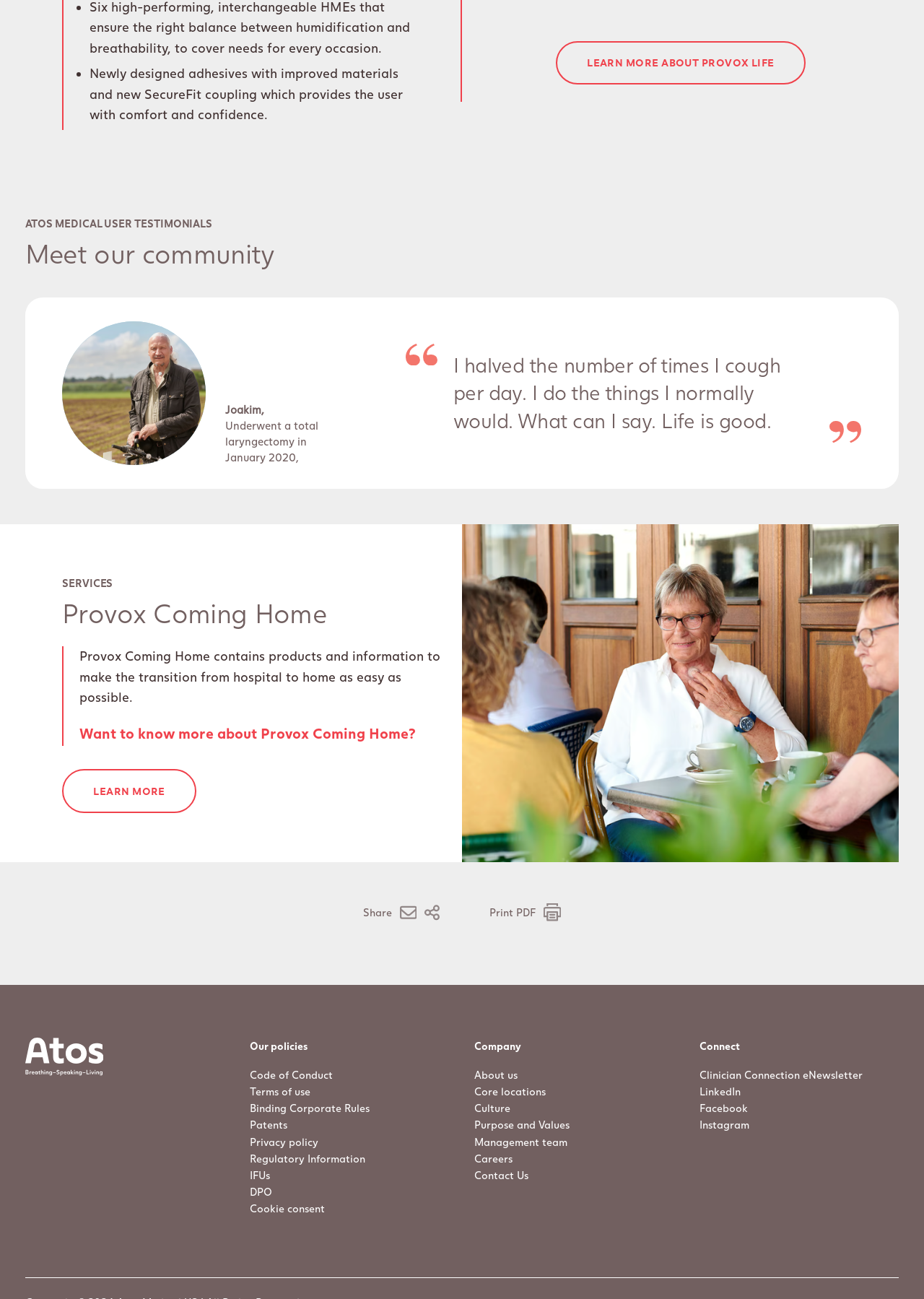What is the last policy link in the Our policies section?
Refer to the image and give a detailed response to the question.

I determined the answer by examining the links in the Our policies section and found that the last link is 'Cookie consent' located at [0.27, 0.924, 0.487, 0.936].